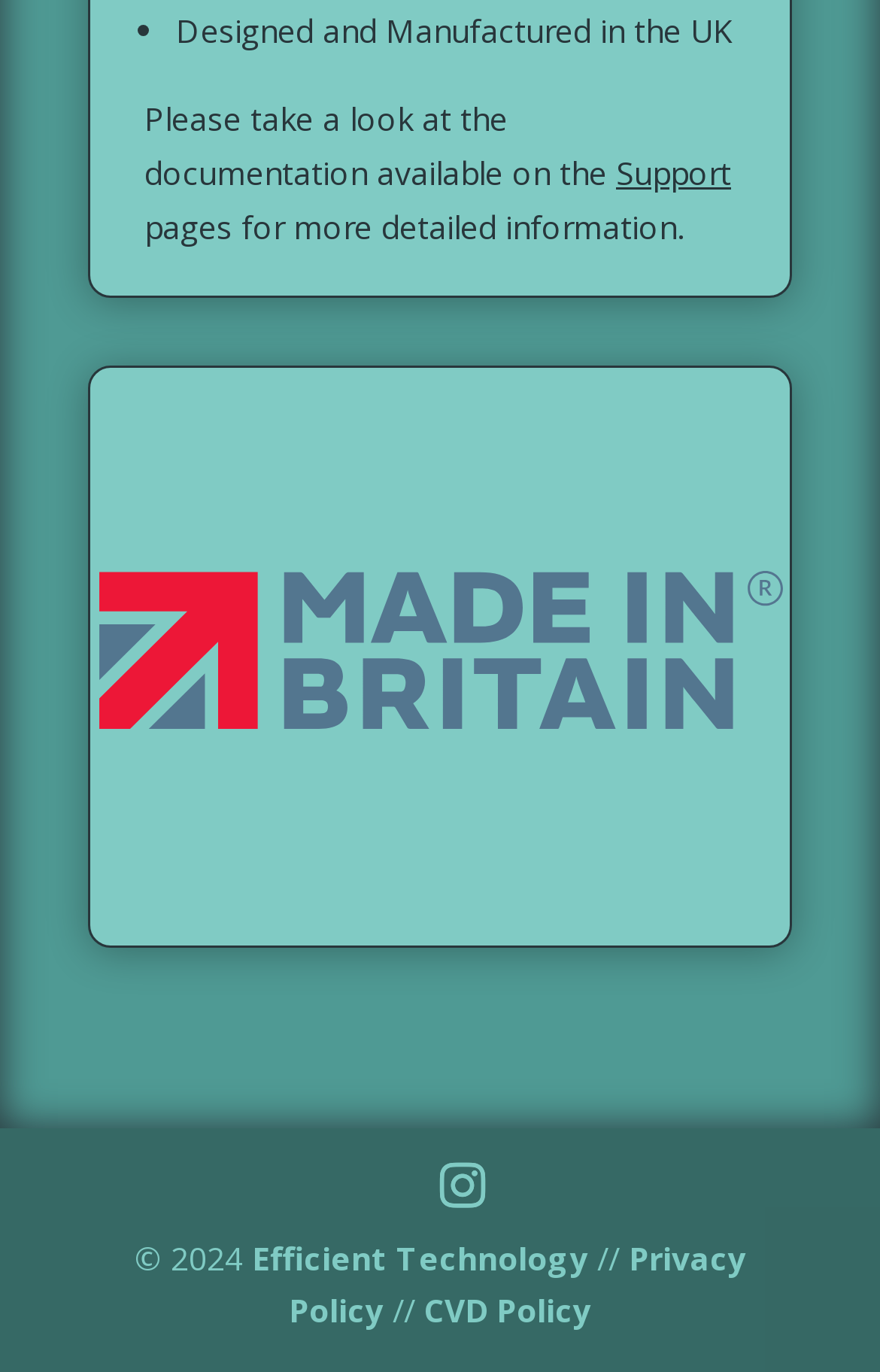Provide the bounding box coordinates of the HTML element described as: "CVD Policy". The bounding box coordinates should be four float numbers between 0 and 1, i.e., [left, top, right, bottom].

[0.482, 0.94, 0.672, 0.971]